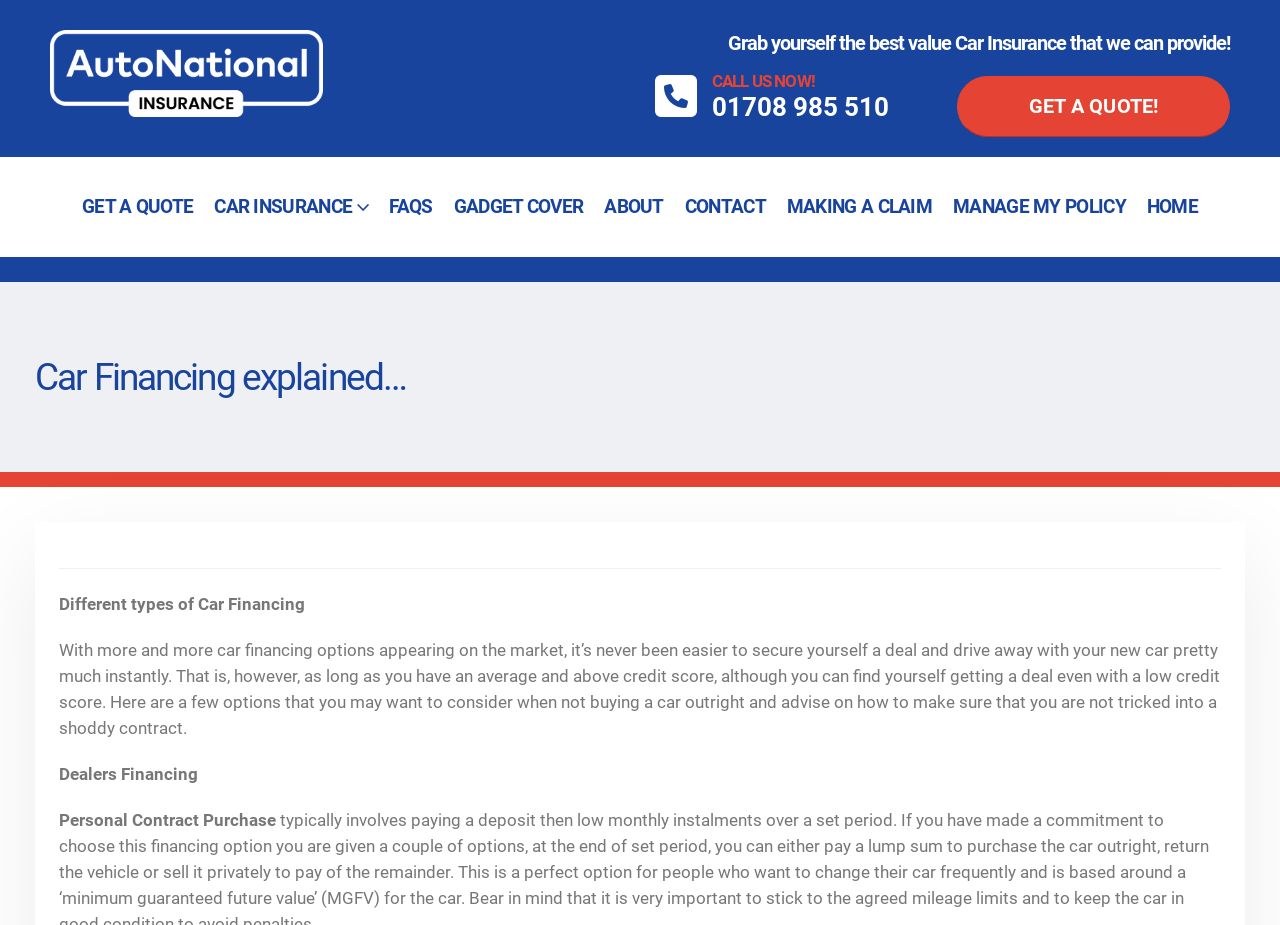Please provide a brief answer to the following inquiry using a single word or phrase:
What are the two types of car financing options mentioned?

Dealers Financing, Personal Contract Purchase